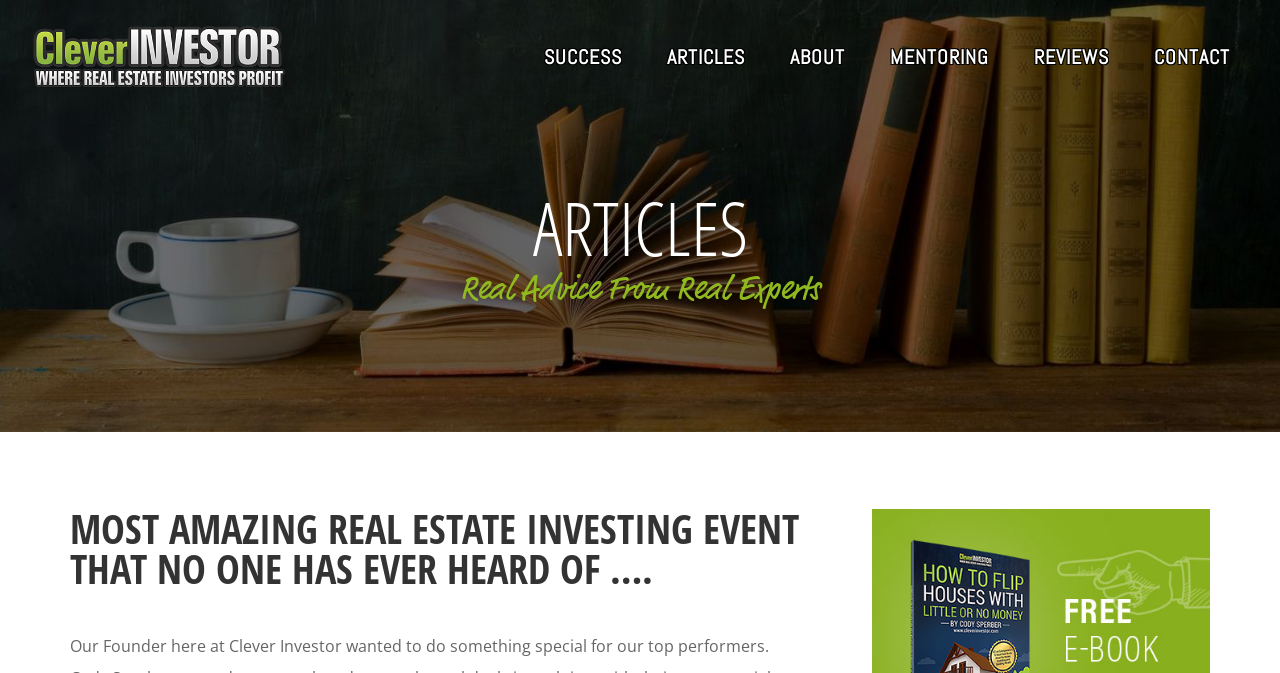Given the description: "About", determine the bounding box coordinates of the UI element. The coordinates should be formatted as four float numbers between 0 and 1, [left, top, right, bottom].

[0.617, 0.074, 0.676, 0.169]